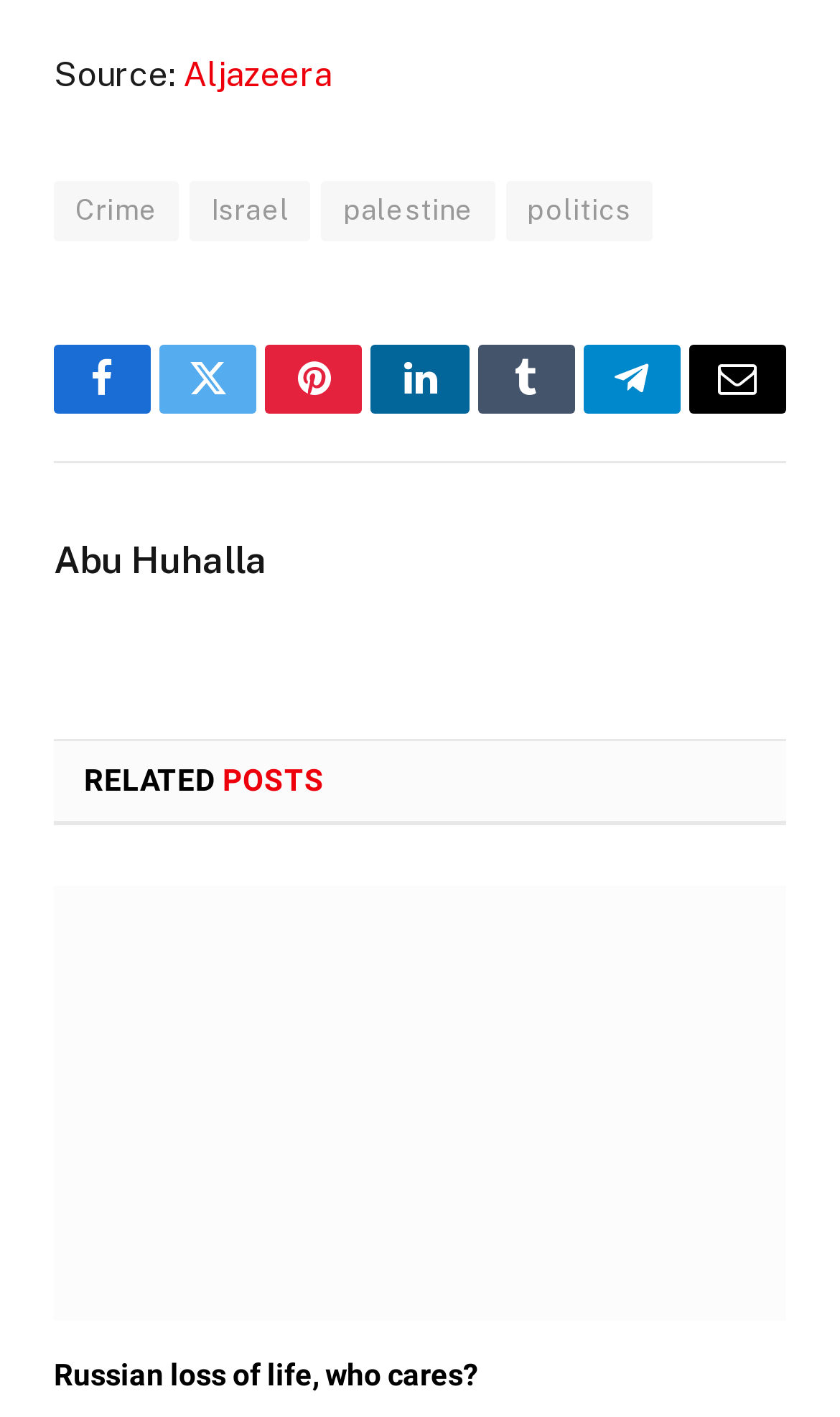Please give a succinct answer to the question in one word or phrase:
What is the title of the related post?

Russian loss of life, who cares?